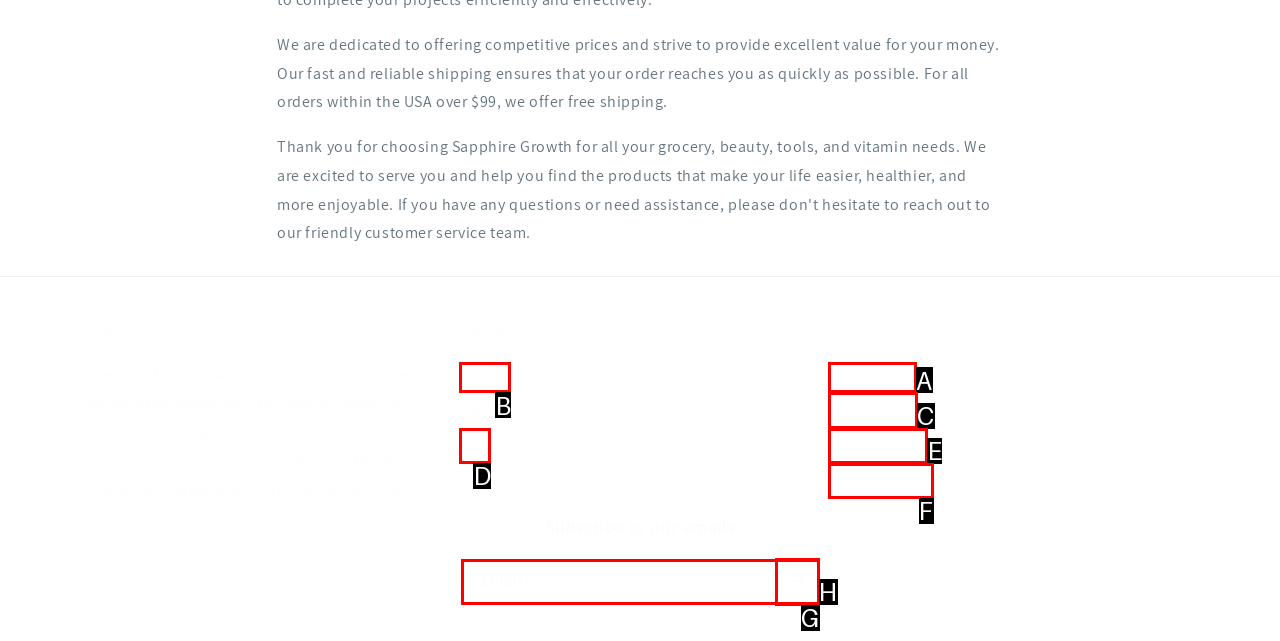Choose the UI element you need to click to carry out the task: Contact us.
Respond with the corresponding option's letter.

B